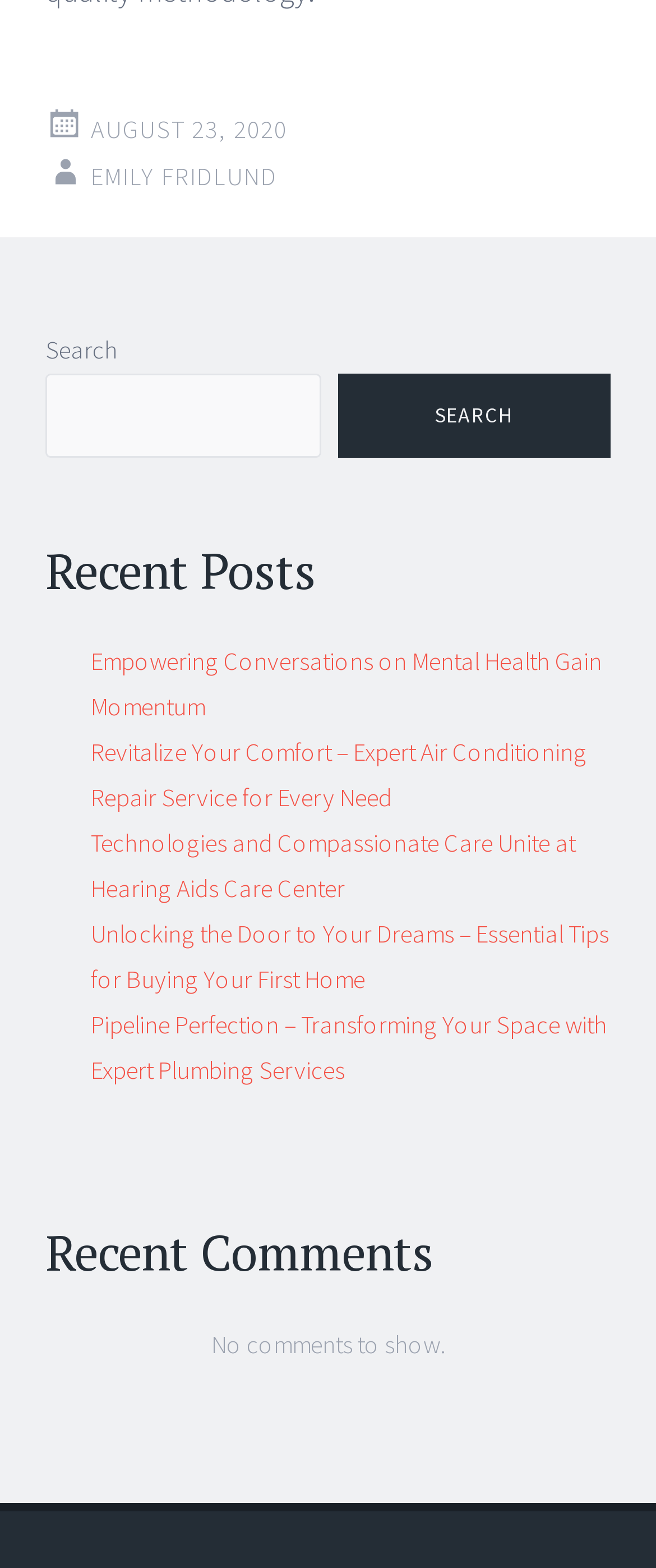Please answer the following question using a single word or phrase: 
What is the date of the latest post?

AUGUST 23, 2020